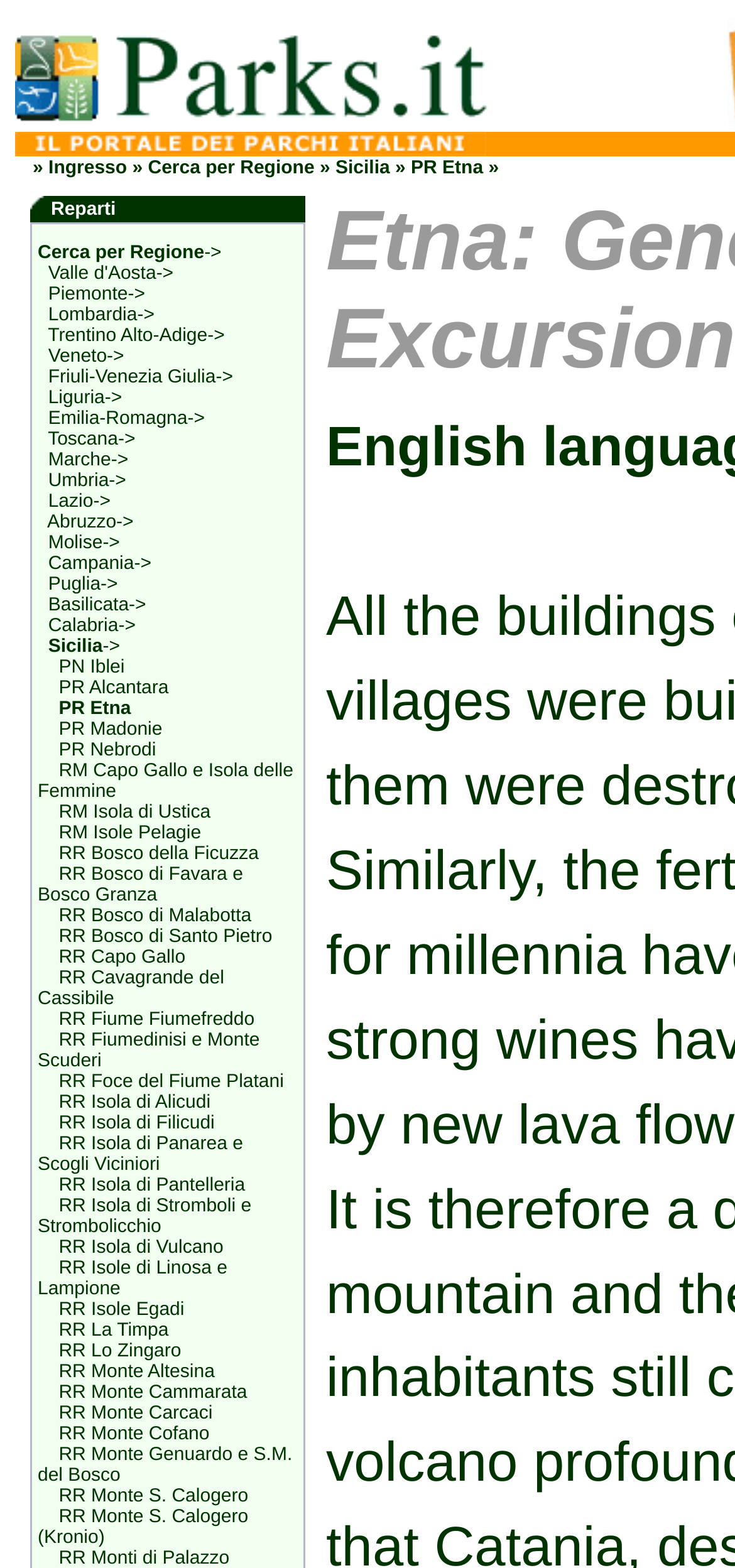Please indicate the bounding box coordinates for the clickable area to complete the following task: "Click on the 'Valle d'Aosta' link". The coordinates should be specified as four float numbers between 0 and 1, i.e., [left, top, right, bottom].

[0.066, 0.168, 0.236, 0.181]